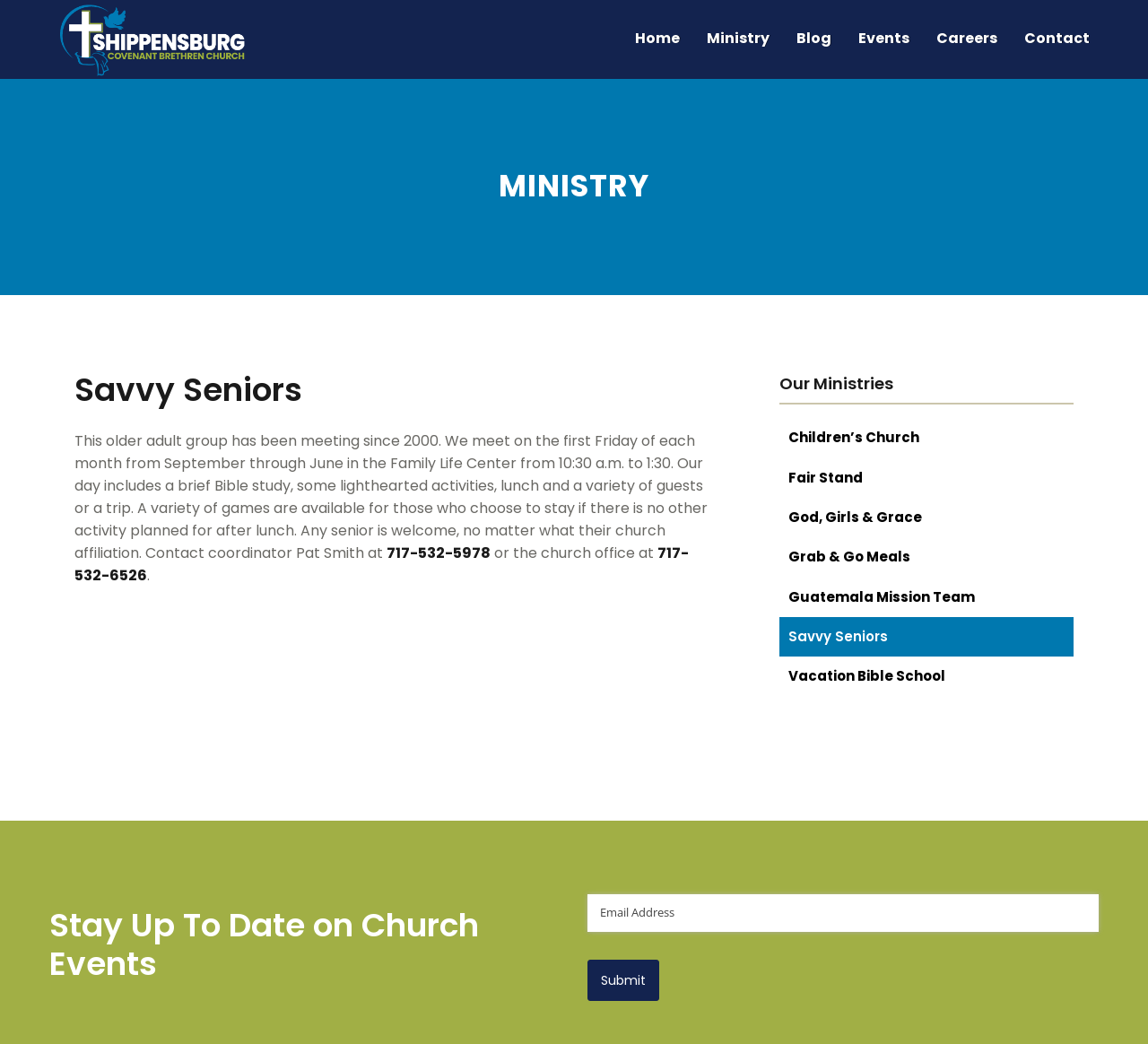Who is the coordinator of Savvy Seniors?
Based on the image, provide a one-word or brief-phrase response.

Pat Smith